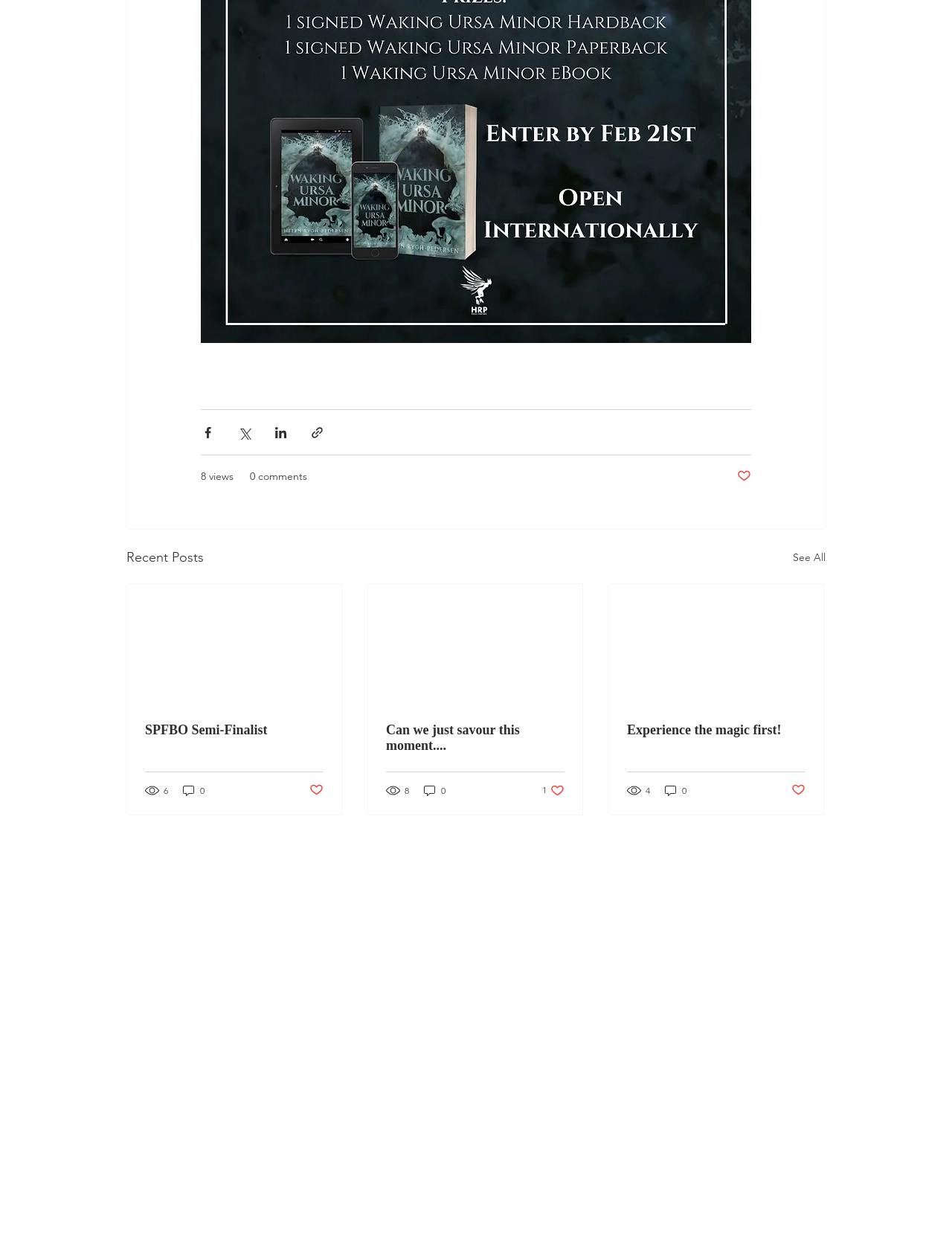Extract the bounding box coordinates of the UI element described by: "parent_node: SPFBO Semi-Finalist". The coordinates should include four float numbers ranging from 0 to 1, e.g., [left, top, right, bottom].

[0.134, 0.472, 0.359, 0.569]